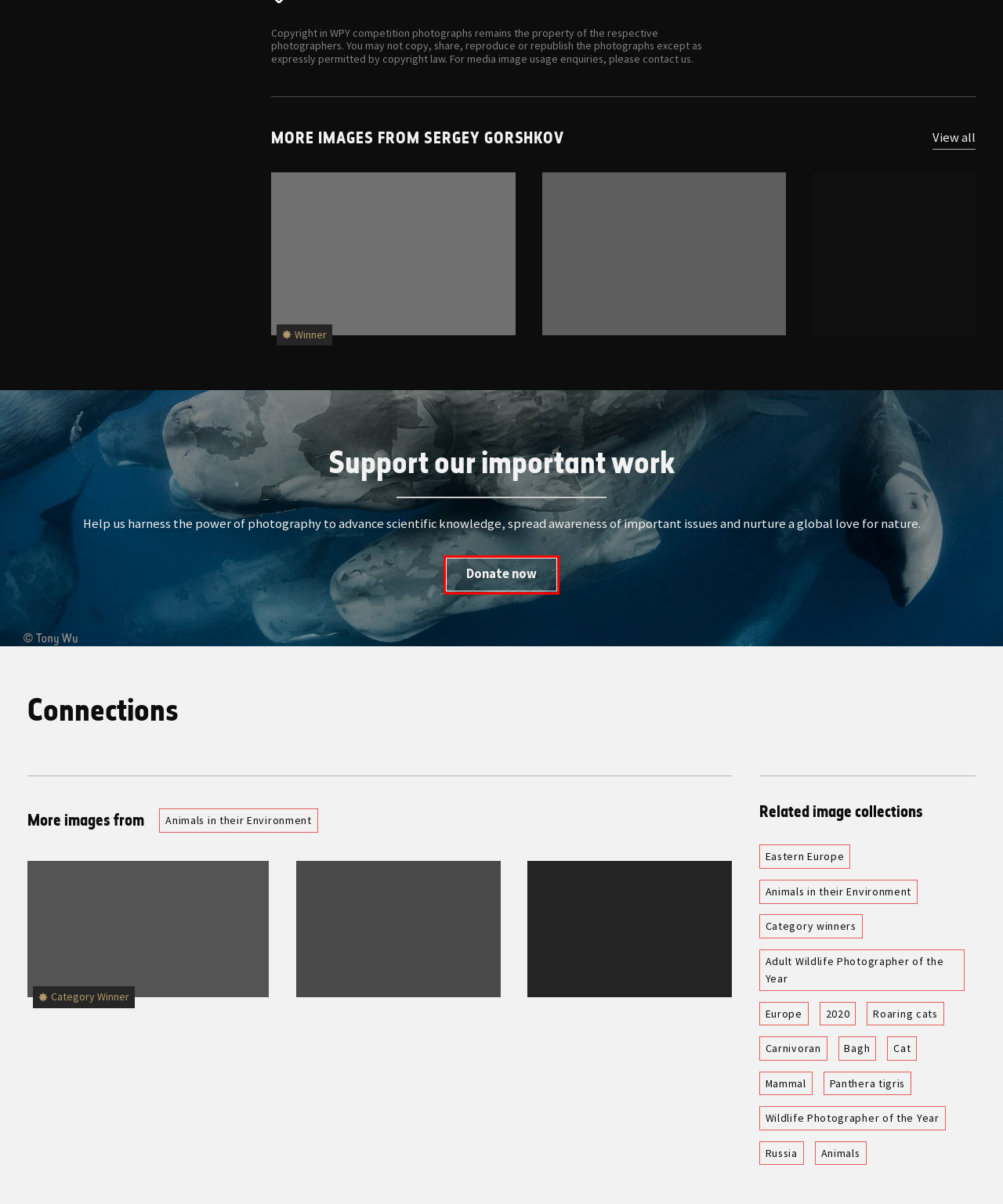Examine the webpage screenshot and identify the UI element enclosed in the red bounding box. Pick the webpage description that most accurately matches the new webpage after clicking the selected element. Here are the candidates:
A. Make a donation | Natural History Museum
B. Sign up to receive our emails | Natural History Museum
C. Wildlife photography | Natural History Museum
D. Wildlife Photographer of the Year 59 People’s Choice winner announced | Natural History Museum
E. Home | Natural History Museum
F. Wildlife Photographer of the Year 59: People’s Choice shortlist | Natural History Museum
G. Website accessibility statement | Natural History Museum
H. Wildlife Photographer of the Year: Bobcat Bounty | Natural History Museum

A